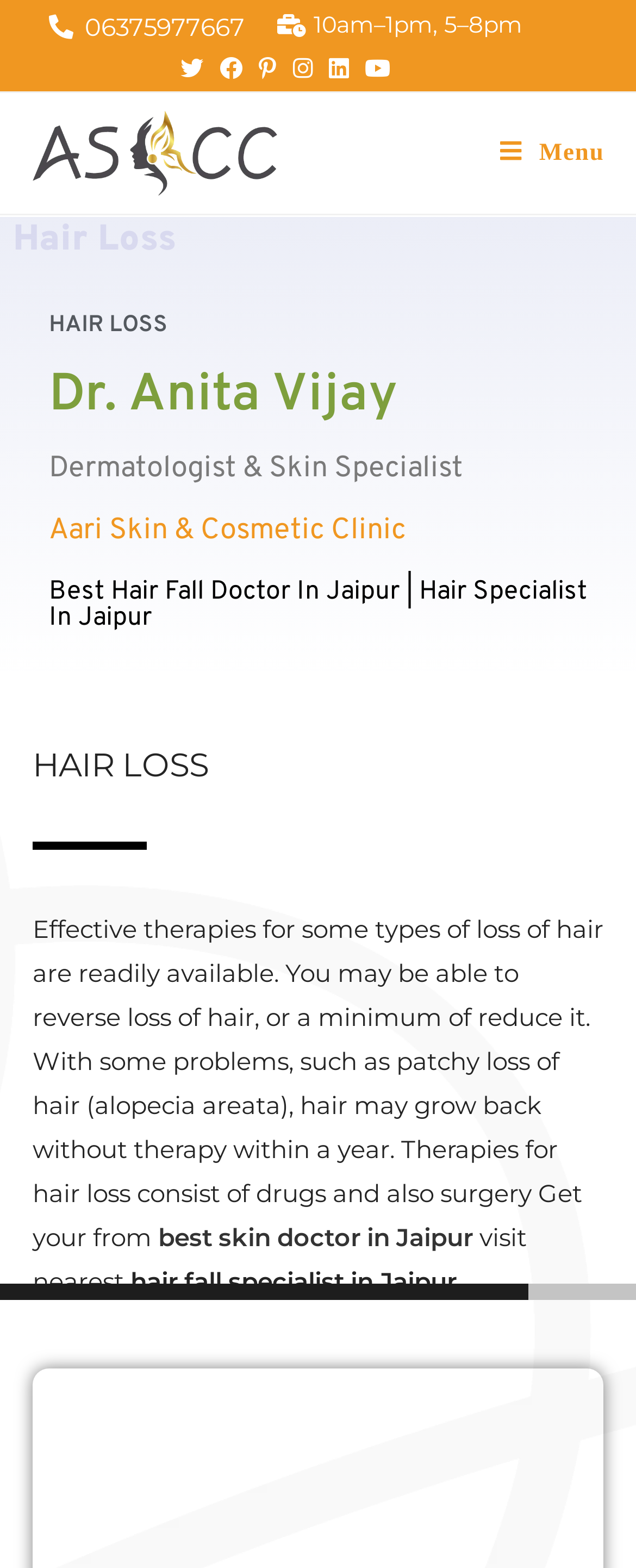Please provide the bounding box coordinates for the element that needs to be clicked to perform the following instruction: "Visit the Facebook page". The coordinates should be given as four float numbers between 0 and 1, i.e., [left, top, right, bottom].

[0.345, 0.034, 0.406, 0.053]